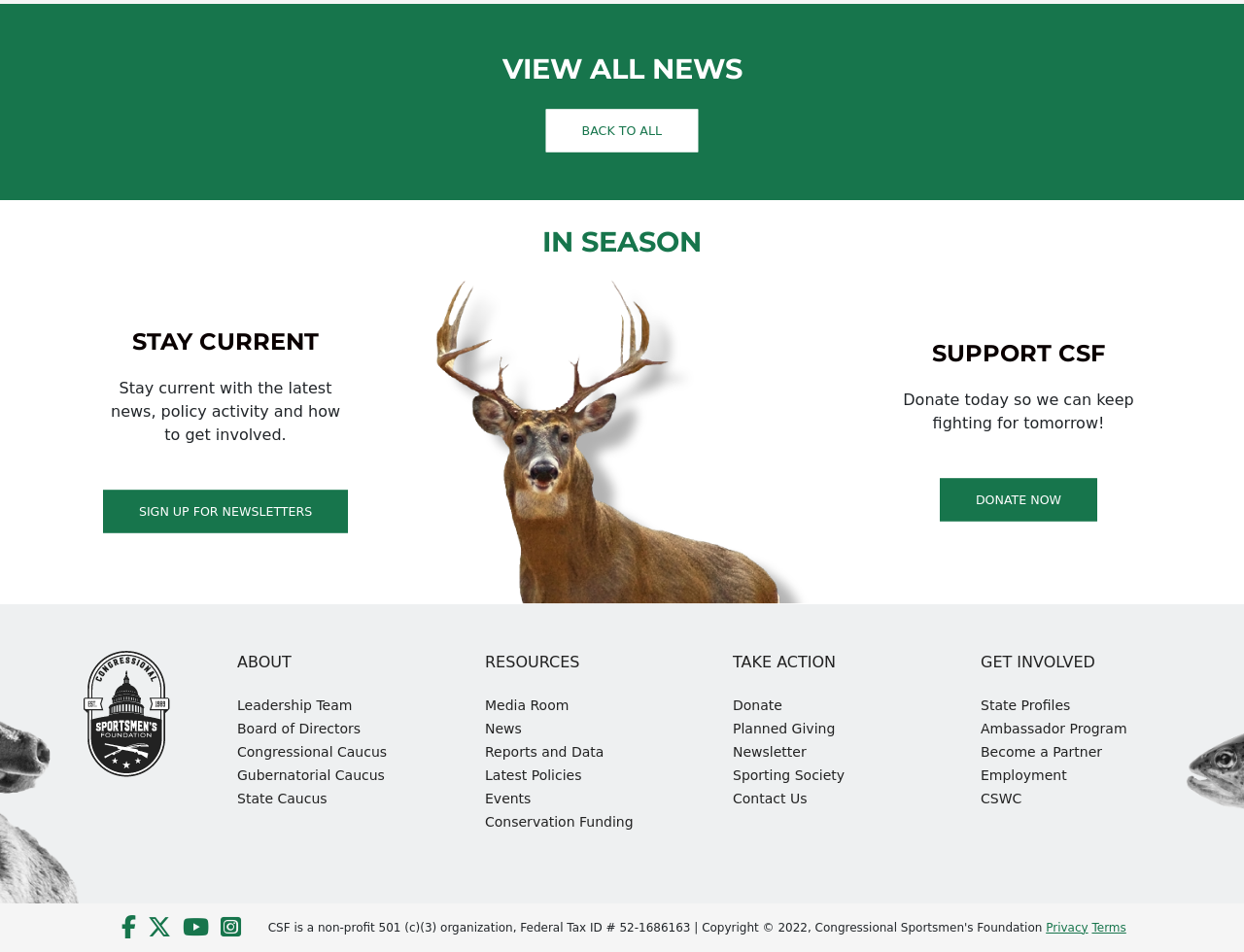What is the purpose of the 'STAY CURRENT' section?
Please provide a comprehensive answer to the question based on the webpage screenshot.

The 'STAY CURRENT' section has a heading 'Stay current with the latest news, policy activity and how to get involved.' and a link 'SIGN UP FOR NEWSLETTERS', indicating that the purpose of this section is to provide a way for users to stay updated with news and policy activity.